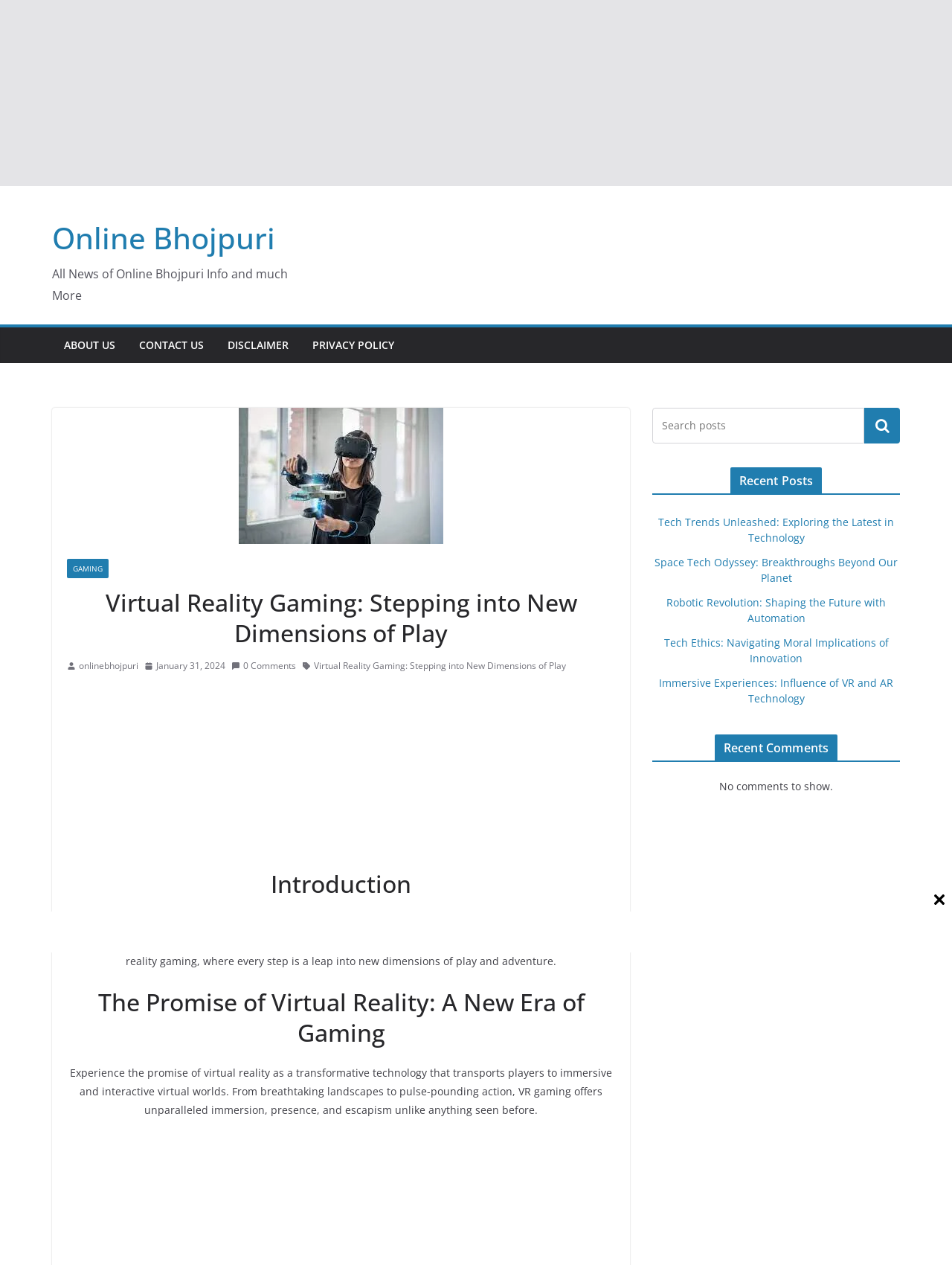How many comments are there on the webpage?
Look at the image and respond with a one-word or short-phrase answer.

No comments